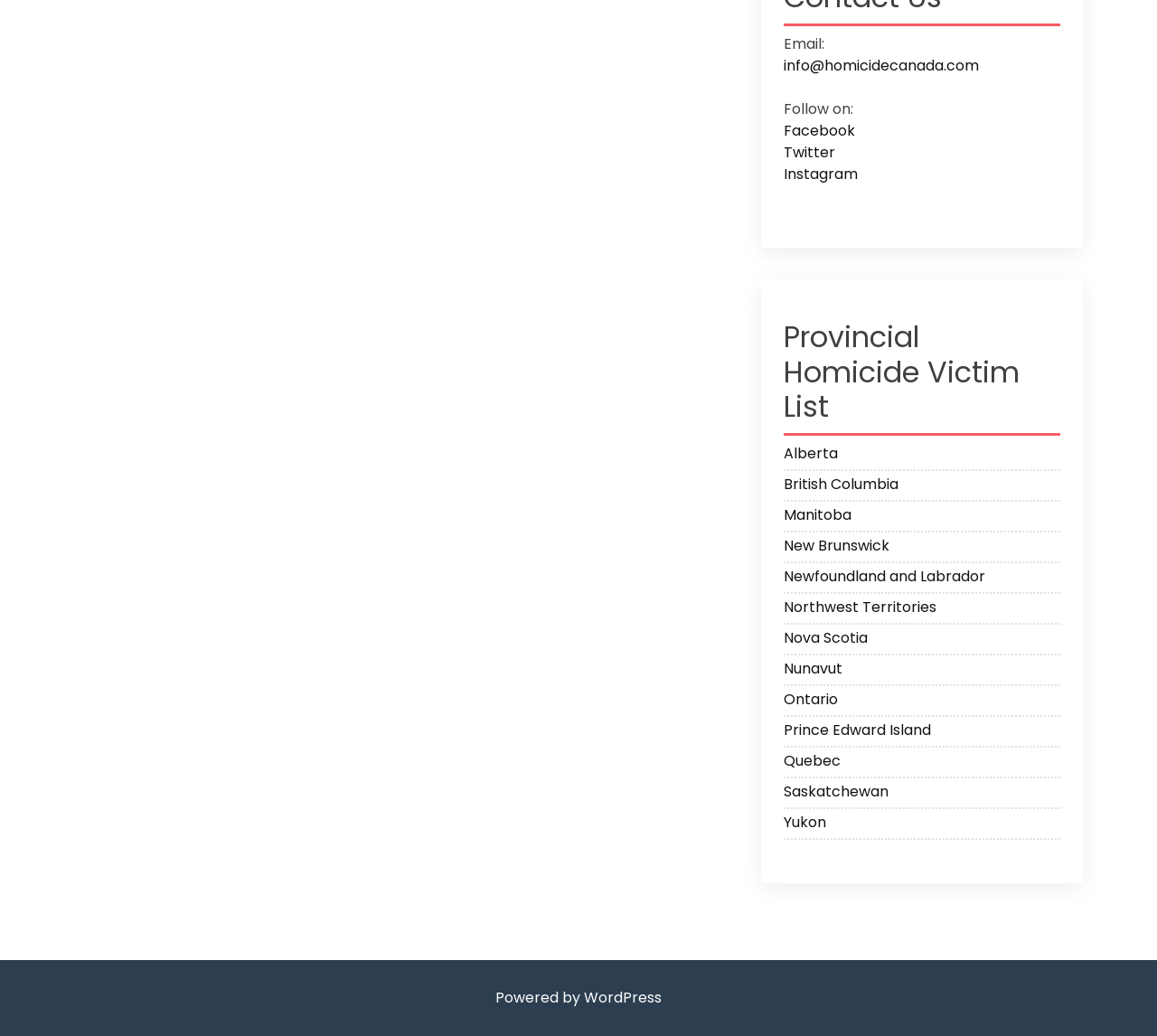Use a single word or phrase to answer the following:
How many provinces are listed?

13